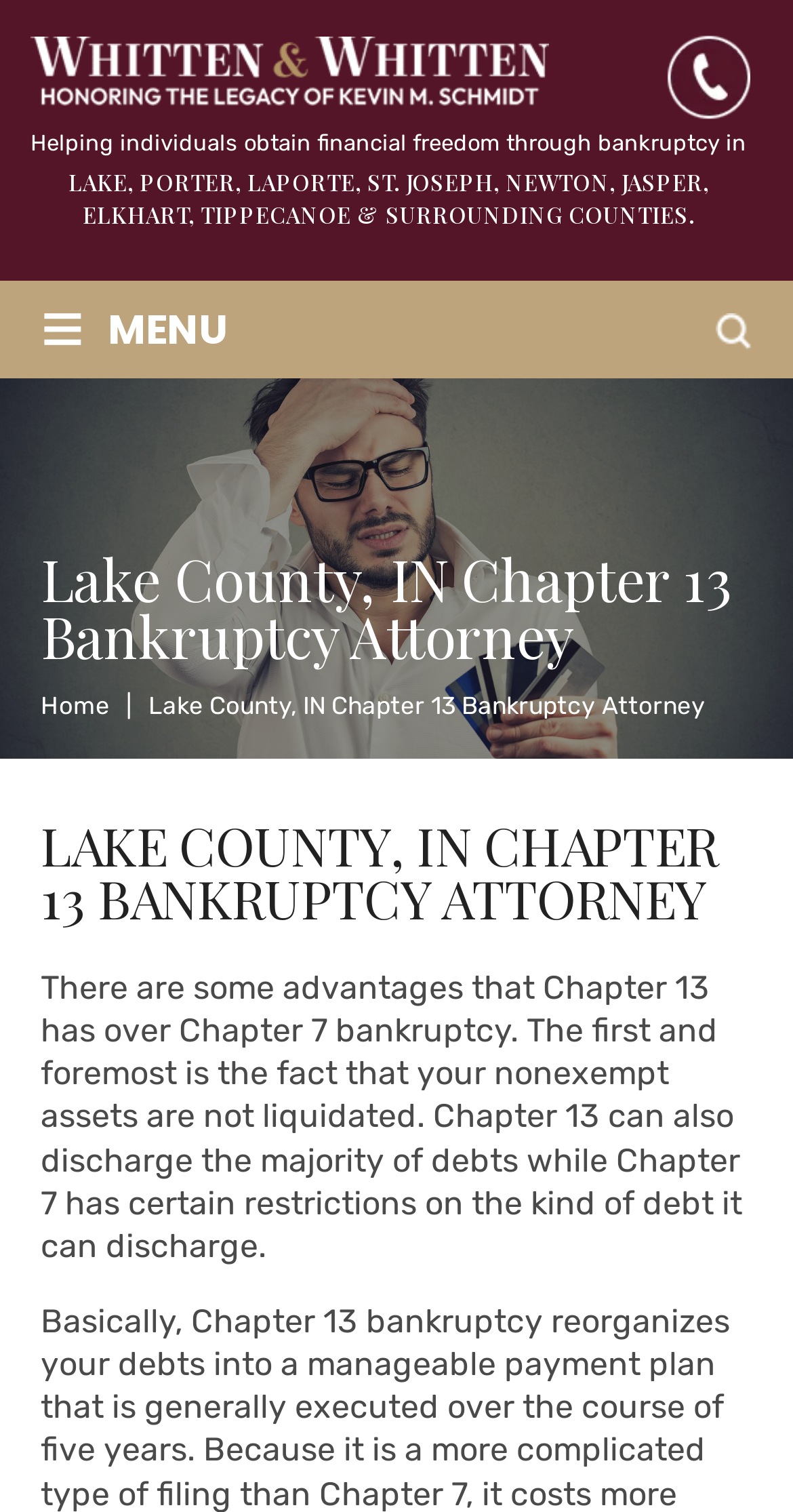What is the phone number to contact?
Please provide a comprehensive answer based on the information in the image.

I found the phone number by looking at the link element with the text '(219) 763-6012' which is located at the top right corner of the webpage.